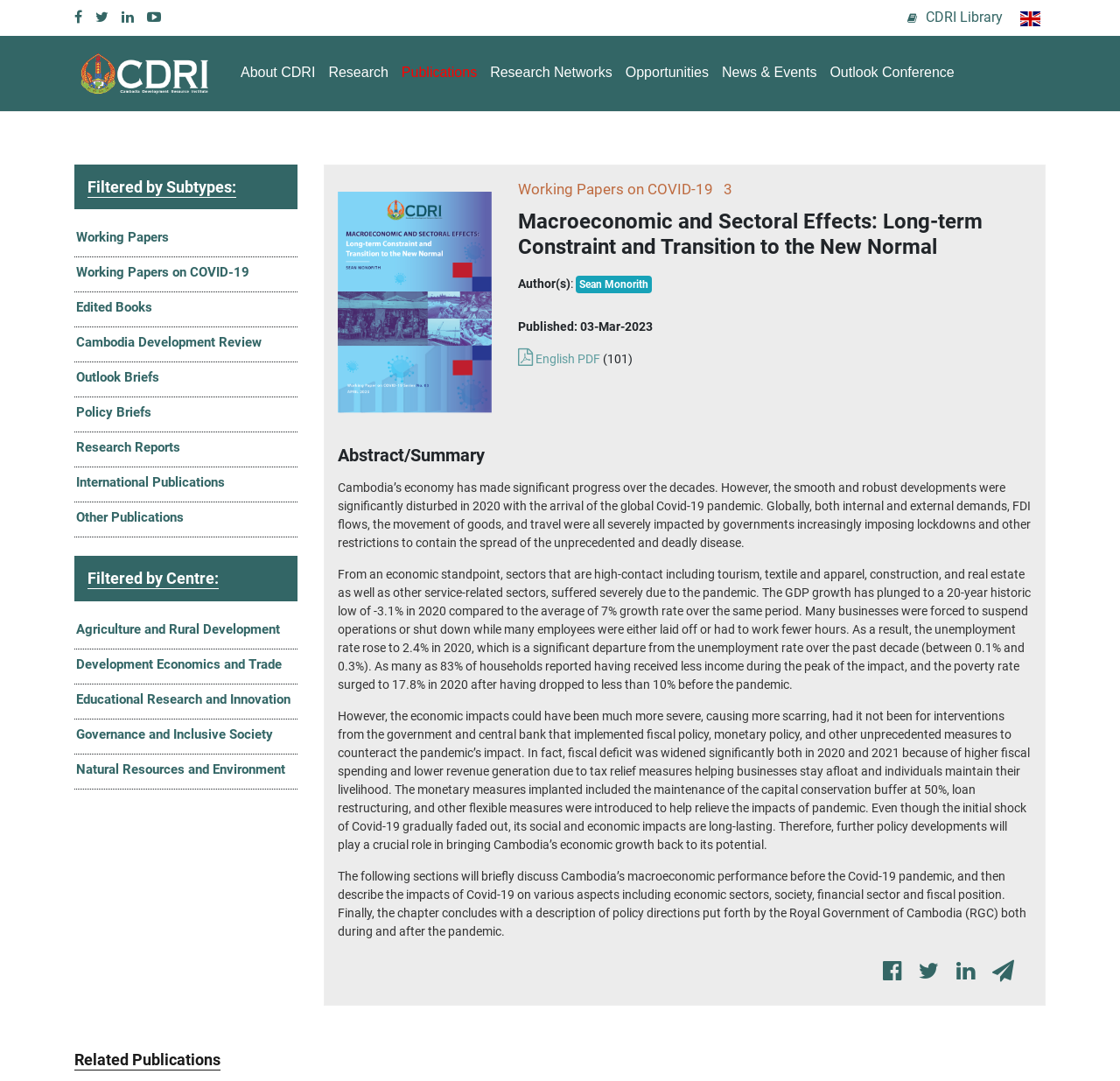Use a single word or phrase to answer the following:
How many working papers on COVID-19 are there?

3